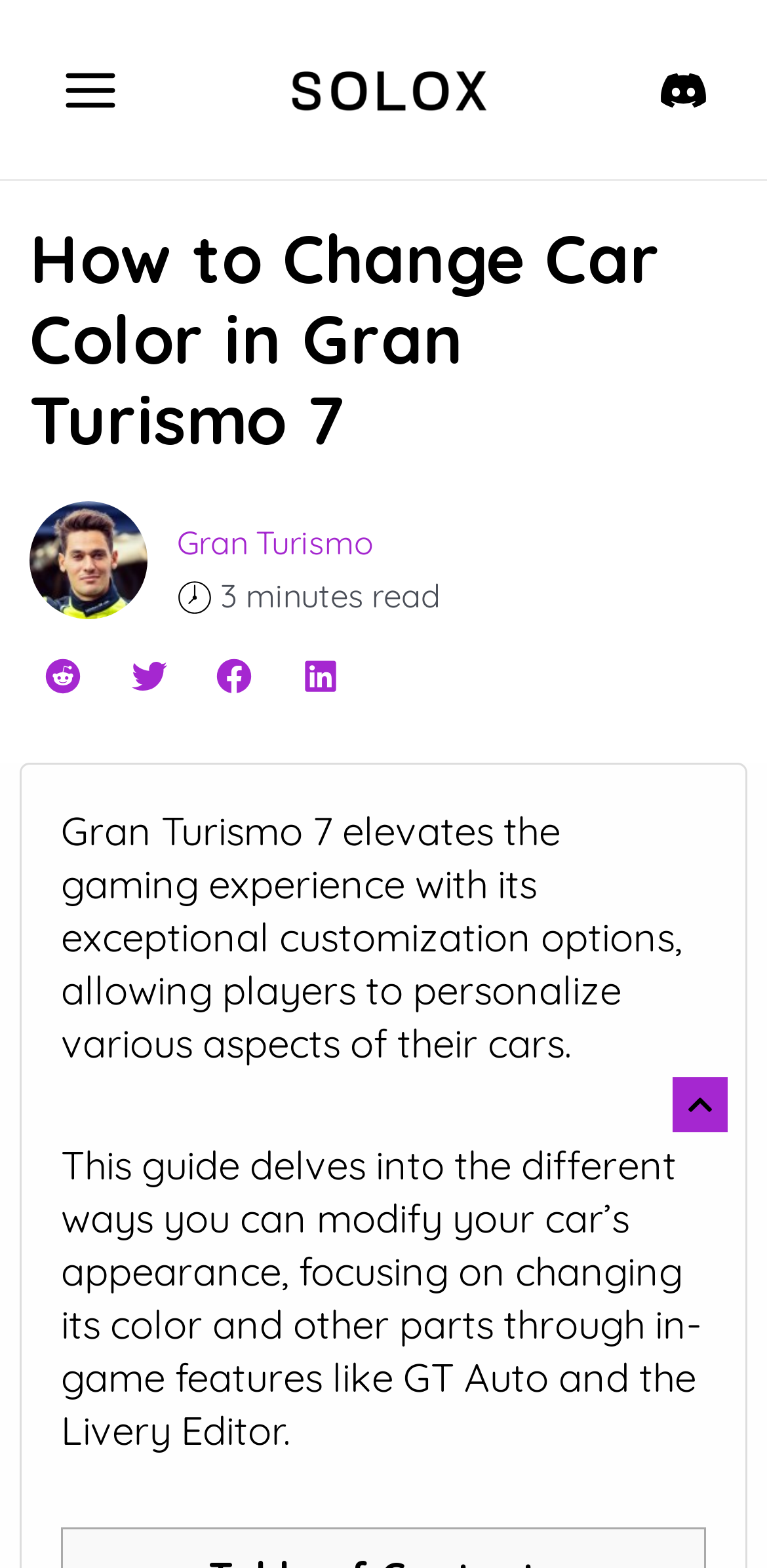Please provide the bounding box coordinates in the format (top-left x, top-left y, bottom-right x, bottom-right y). Remember, all values are floating point numbers between 0 and 1. What is the bounding box coordinate of the region described as: Main Menu

[0.051, 0.024, 0.187, 0.09]